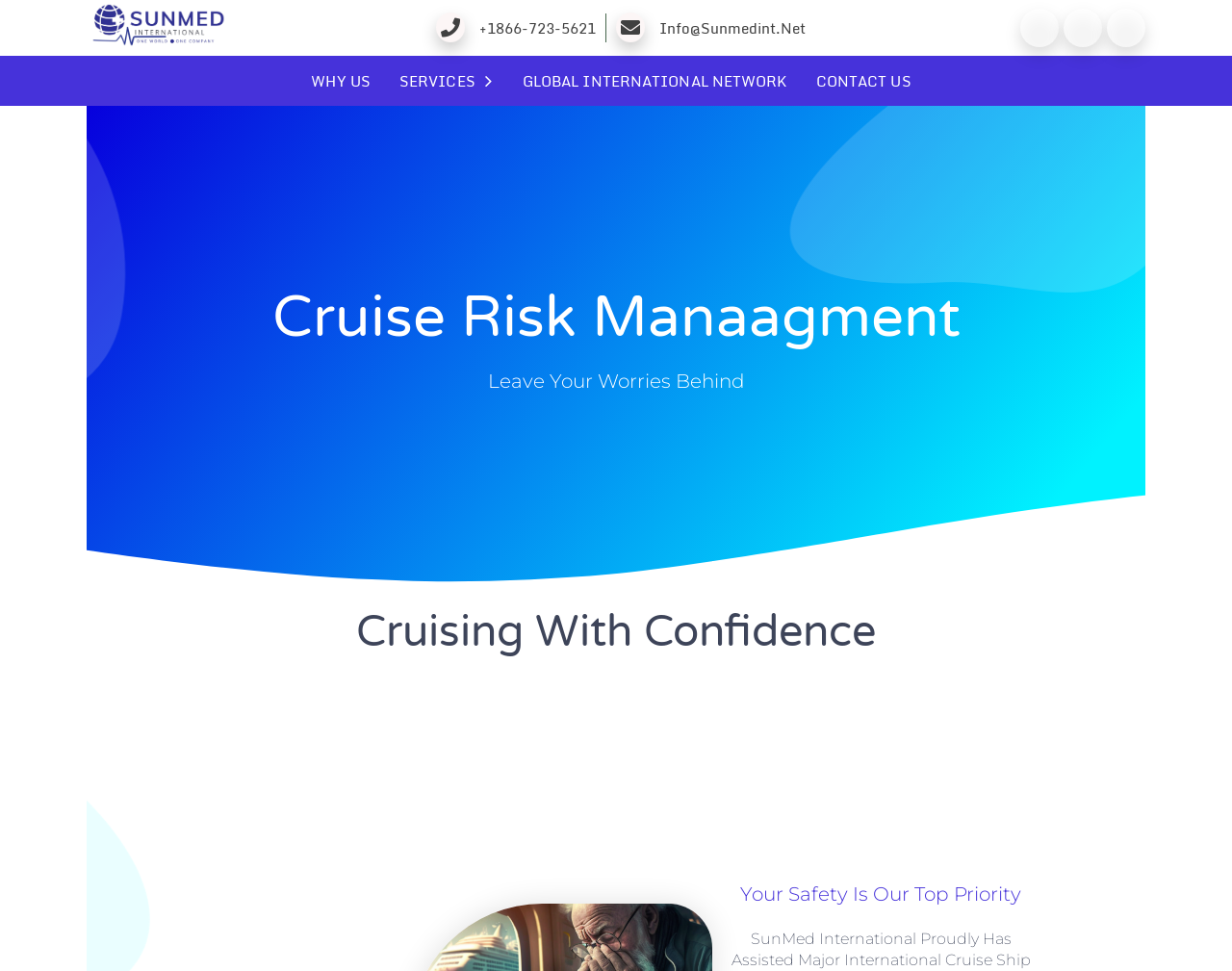What is the main service provided?
Look at the webpage screenshot and answer the question with a detailed explanation.

I found the main service provided by looking at the heading elements on the webpage, and 'Cruise Risk Management' is the most prominent one.